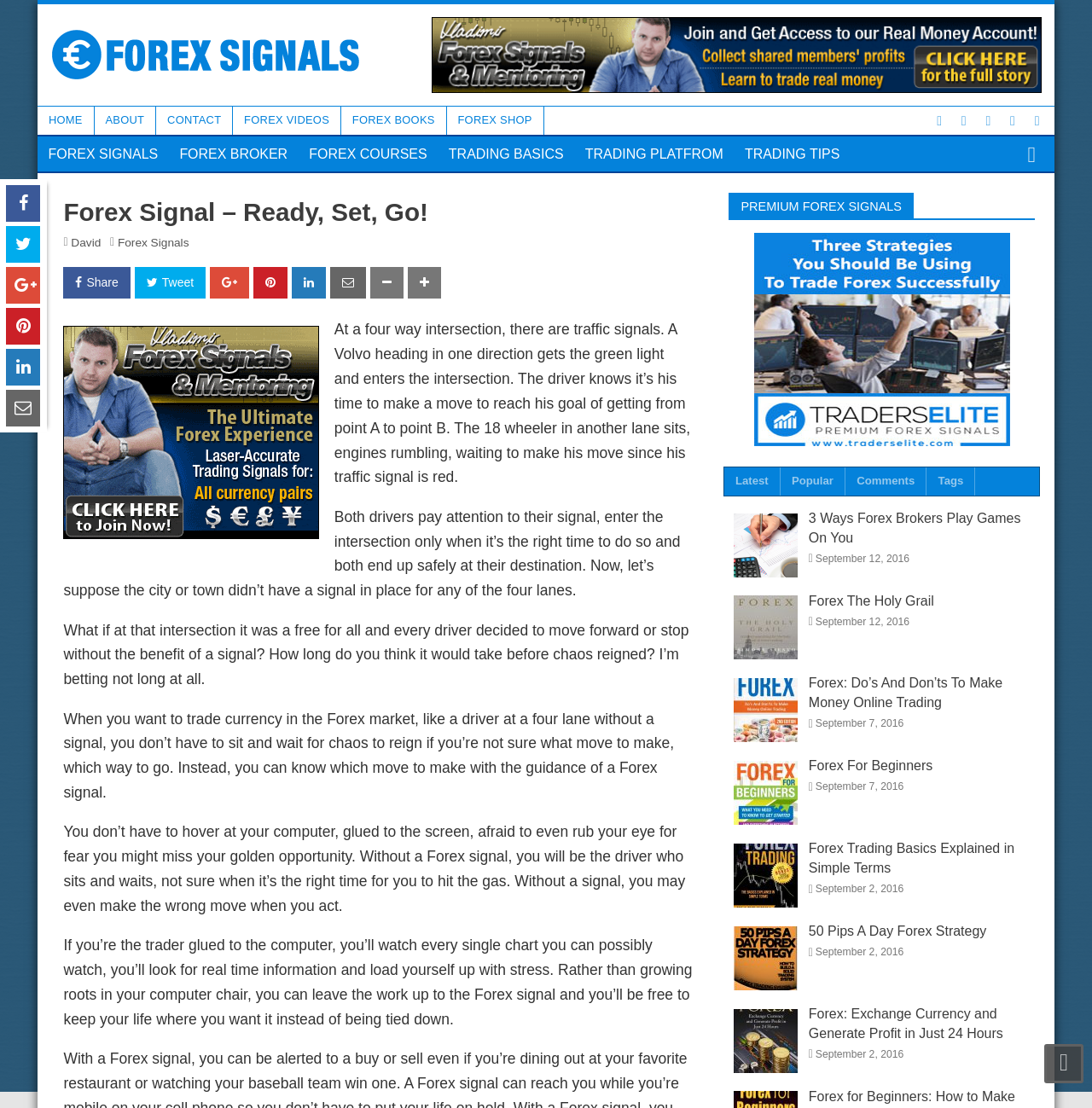Could you find the bounding box coordinates of the clickable area to complete this instruction: "Click on Forex Signals"?

[0.046, 0.022, 0.335, 0.035]